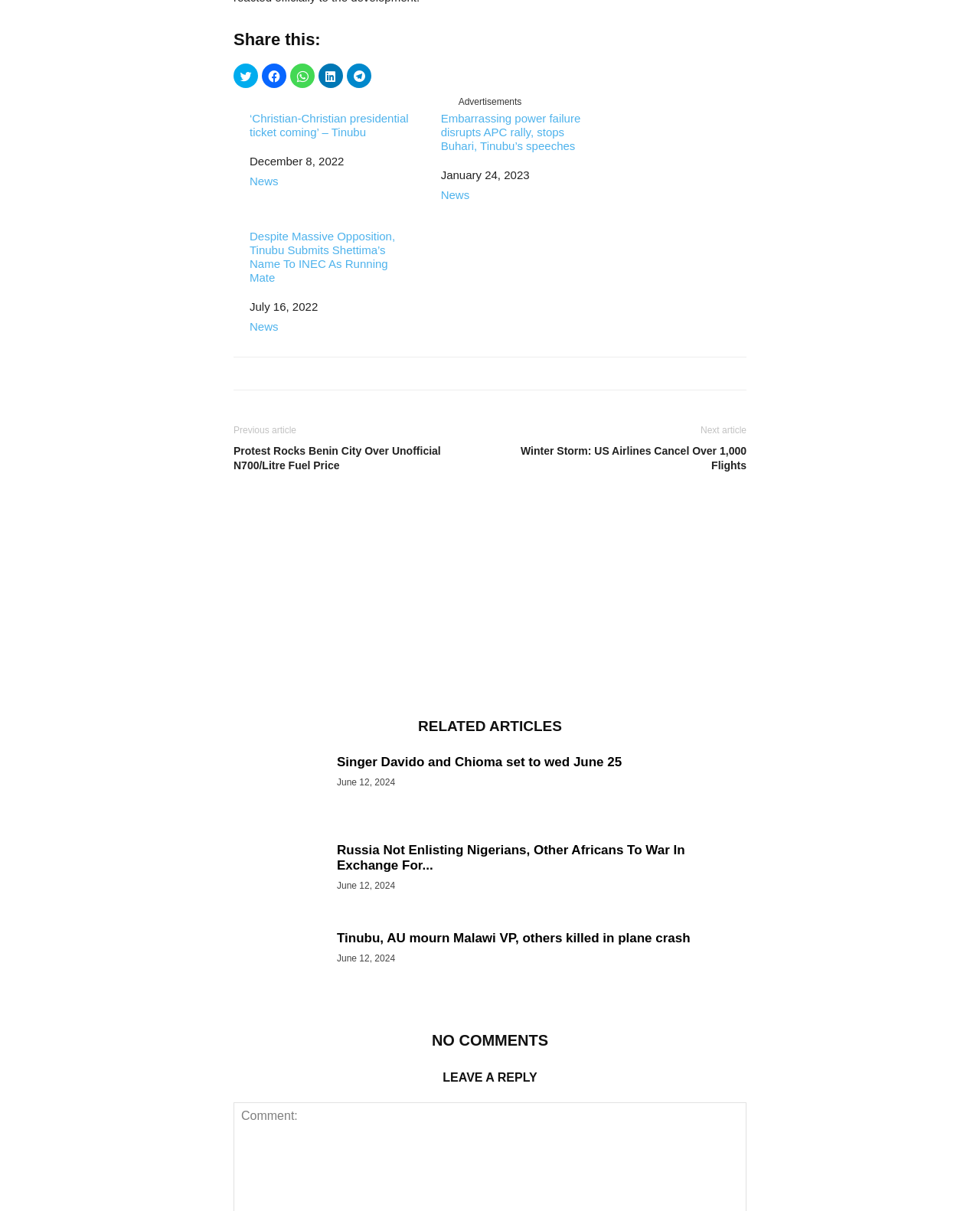Give a short answer to this question using one word or a phrase:
What is the category of the article 'Embarrassing power failure disrupts APC rally, stops Buhari, Tinubu’s speeches'?

News